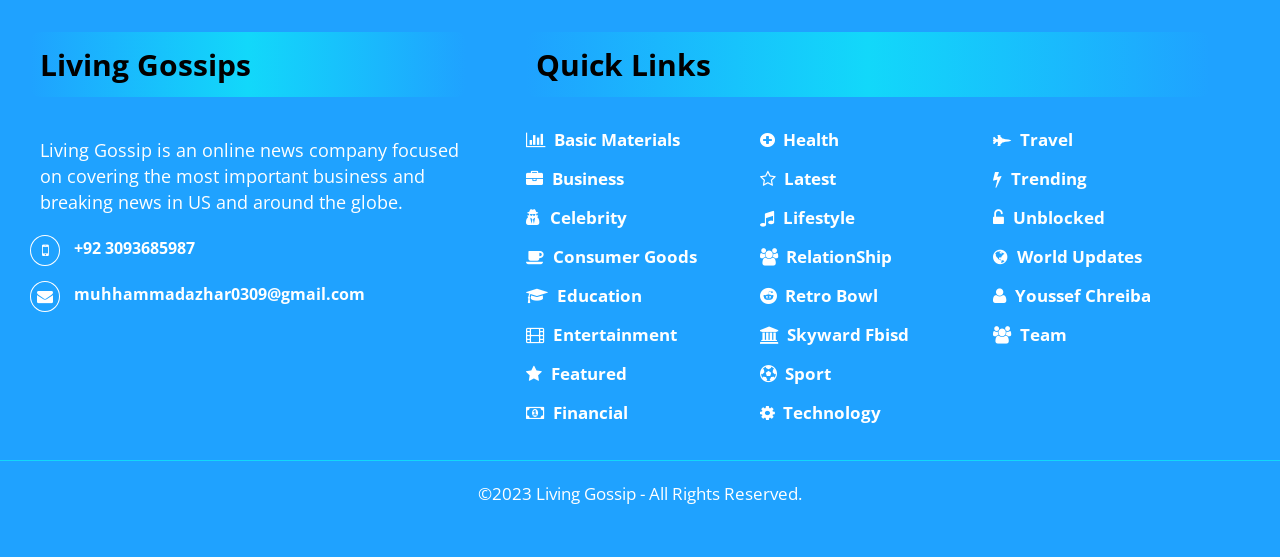Determine the bounding box coordinates of the target area to click to execute the following instruction: "Send an email to muhhammadazhar0309@gmail.com."

[0.058, 0.507, 0.285, 0.547]